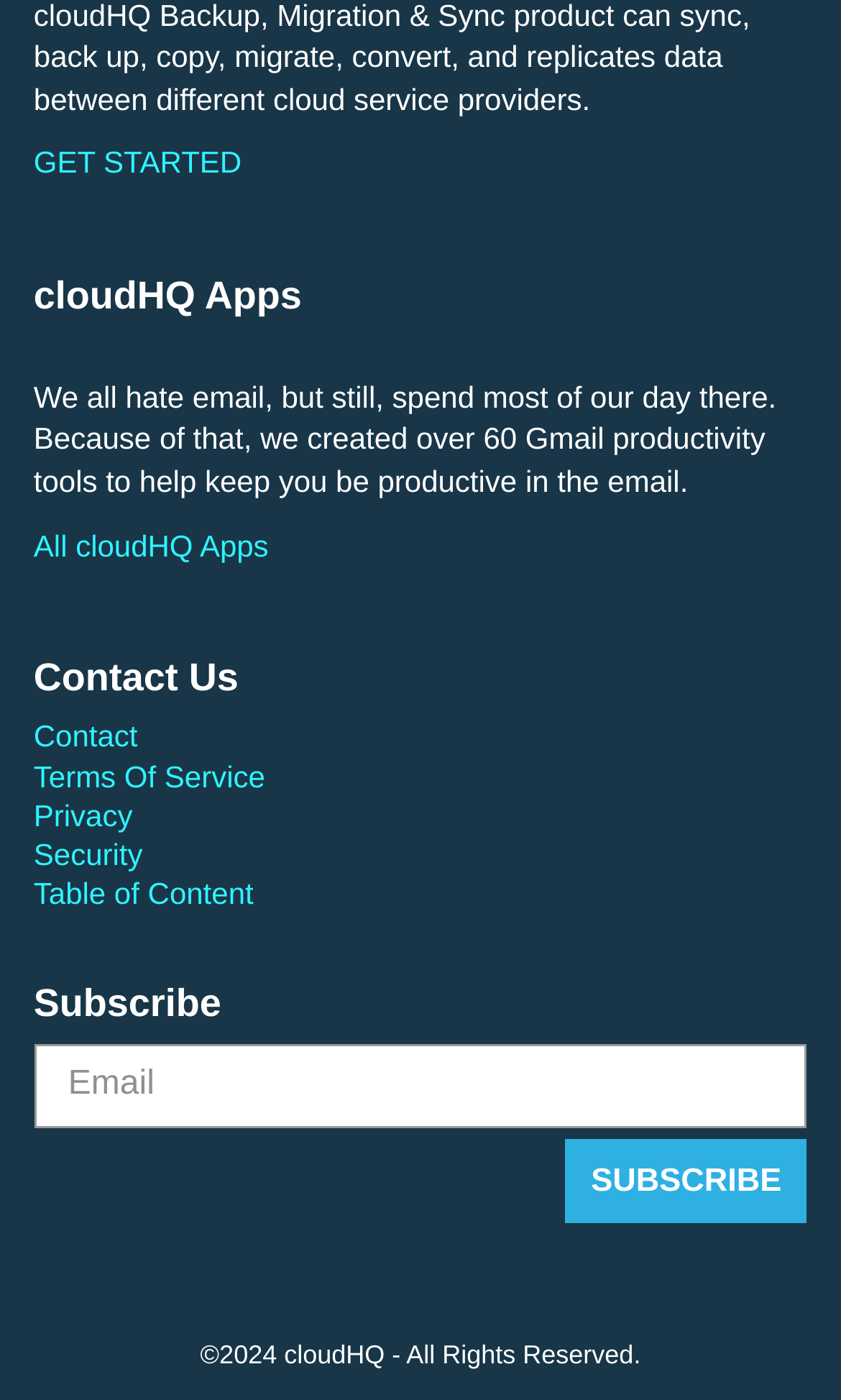Determine the bounding box for the UI element described here: "All cloudHQ Apps".

[0.04, 0.375, 0.96, 0.403]